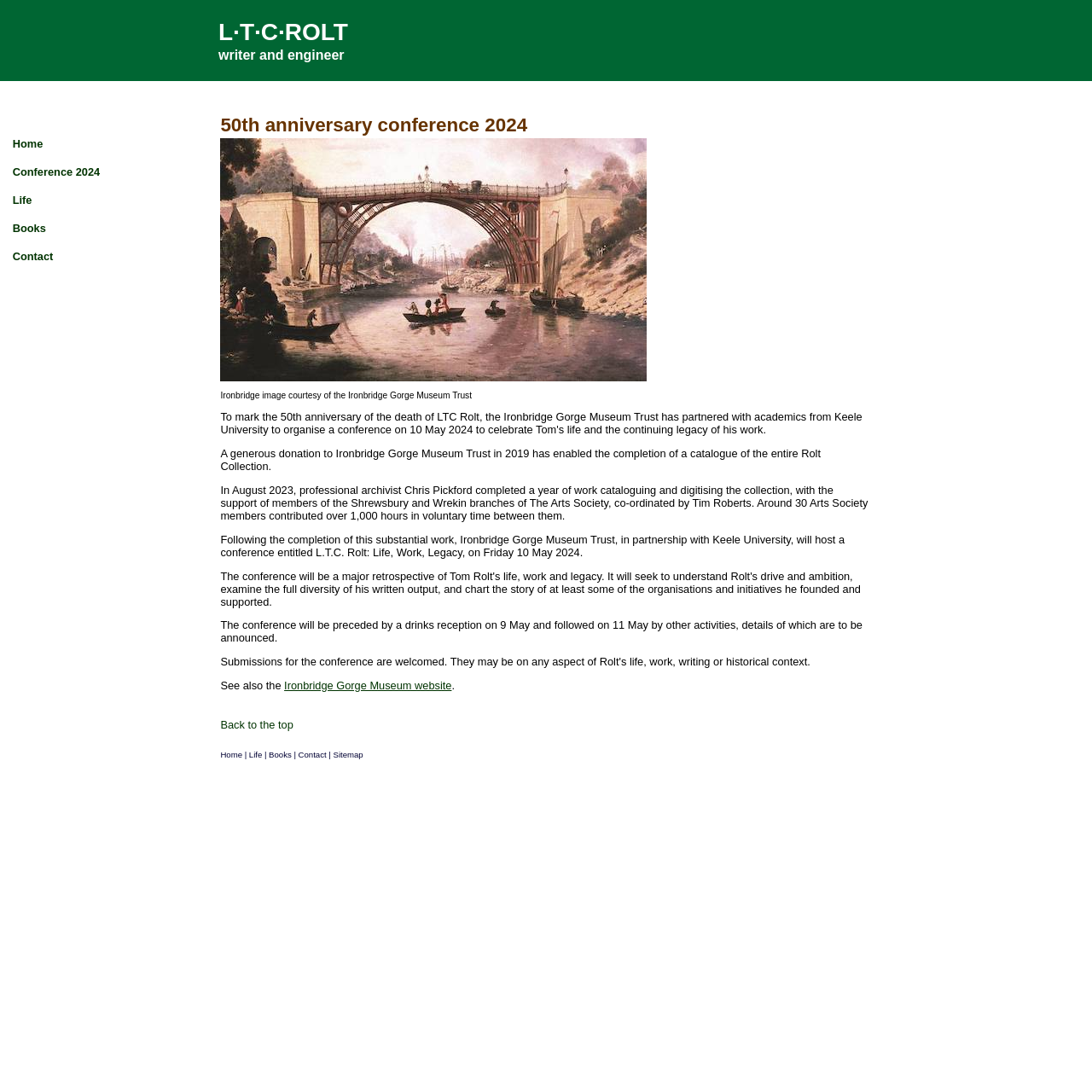What is the date of the conference?
From the details in the image, answer the question comprehensively.

The answer can be found in the paragraph of text which describes the conference, specifically in the sentence 'Ironbridge Gorge Museum Trust, in partnership with Keele University, will host a conference entitled L.T.C. Rolt: Life, Work, Legacy, on Friday 10 May 2024.'